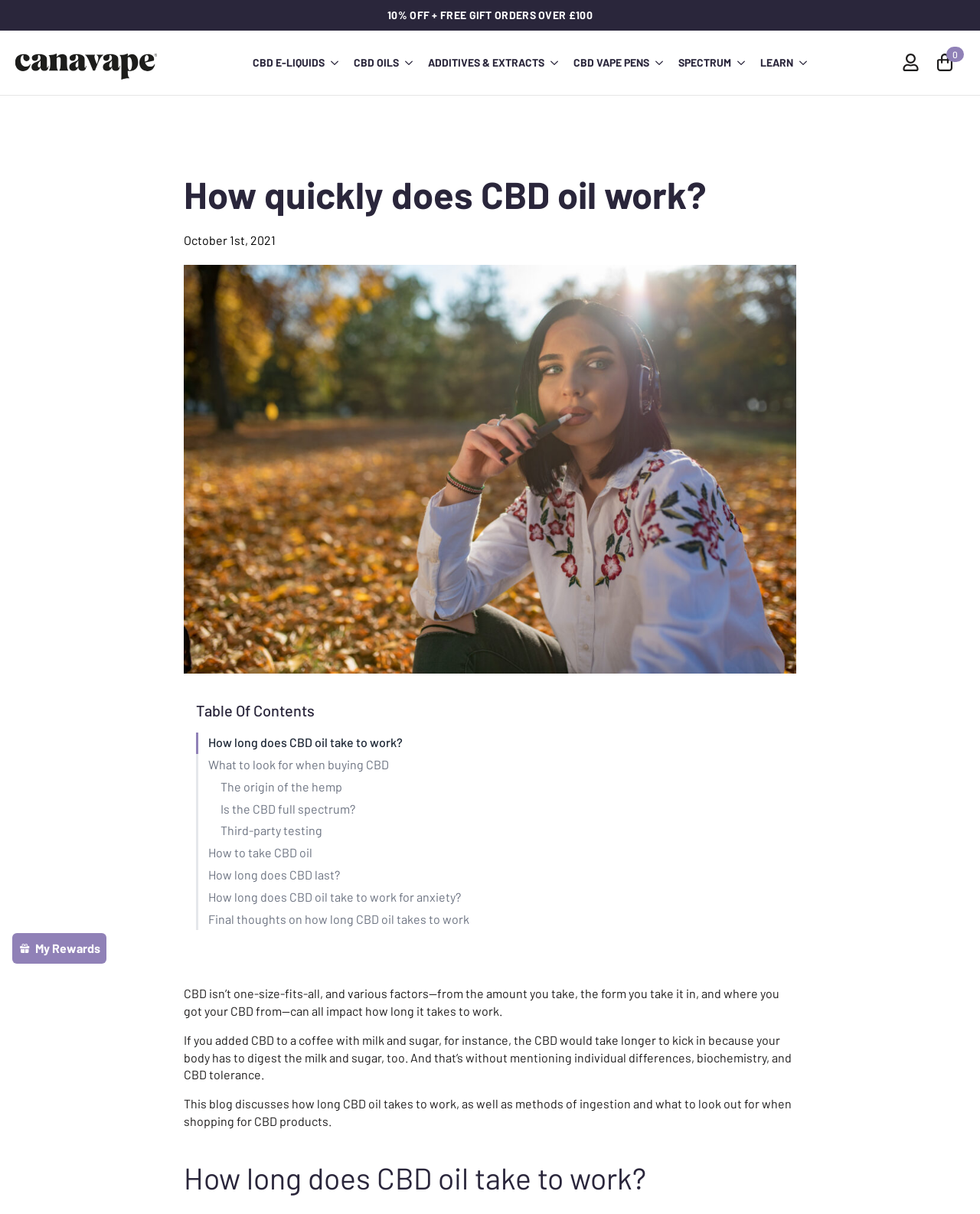What is the topic of the article? From the image, respond with a single word or brief phrase.

How long CBD oil takes to work